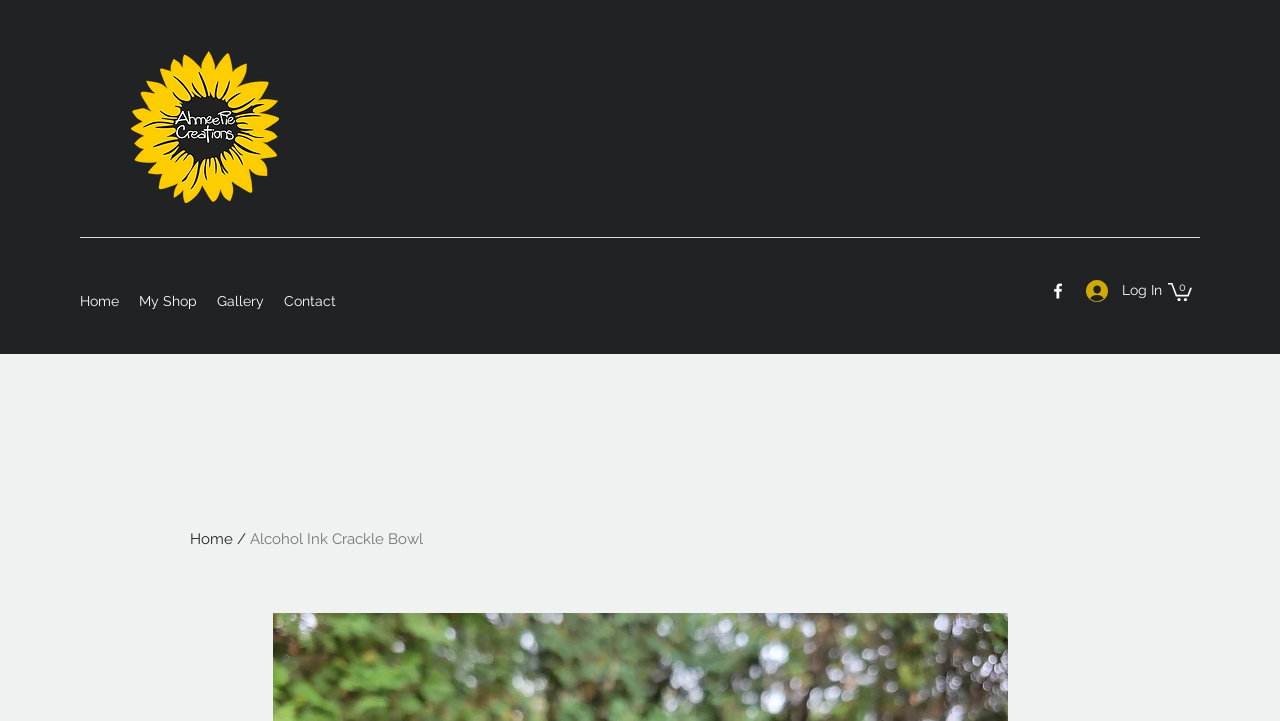What is the purpose of the 'Log In' button?
Please provide a single word or phrase answer based on the image.

To log in to the website